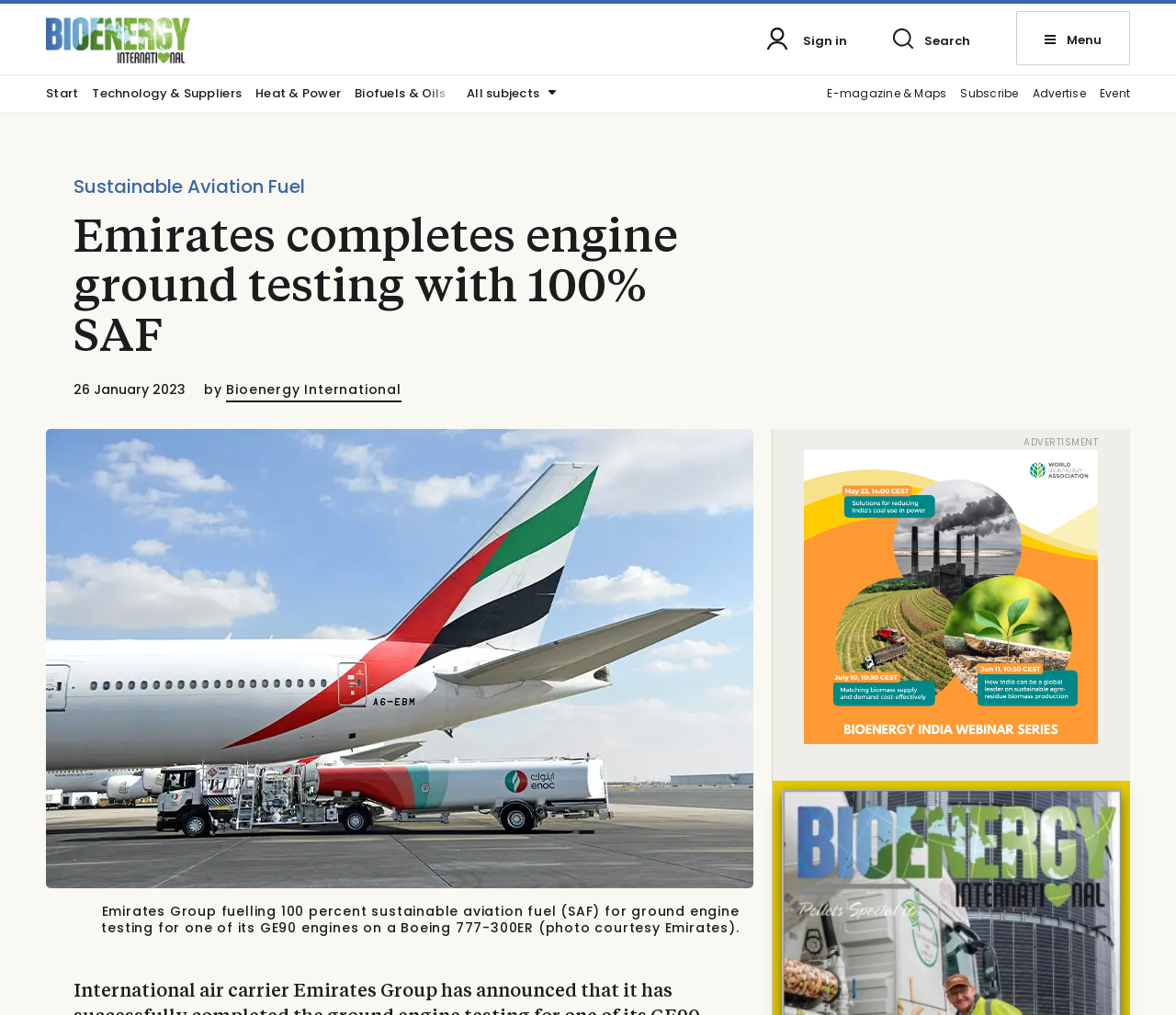Determine the bounding box coordinates of the clickable element to achieve the following action: 'View the Emirates completes engine ground testing with 100% SAF image'. Provide the coordinates as four float values between 0 and 1, formatted as [left, top, right, bottom].

[0.039, 0.423, 0.64, 0.875]